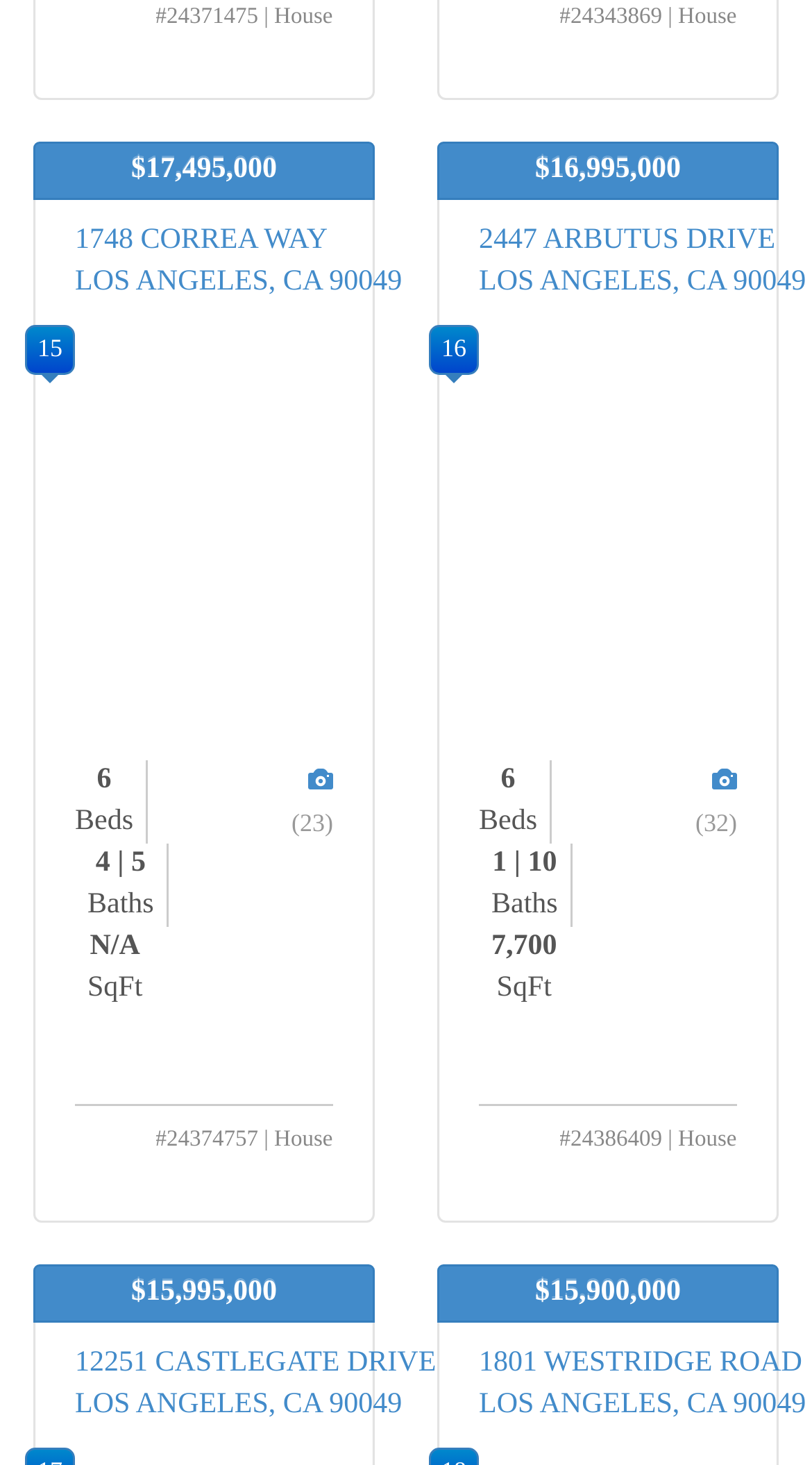How many photos are available for the first house?
Please interpret the details in the image and answer the question thoroughly.

There are 23 photos available for the first house, as indicated by the StaticText element with the text '(23)'.